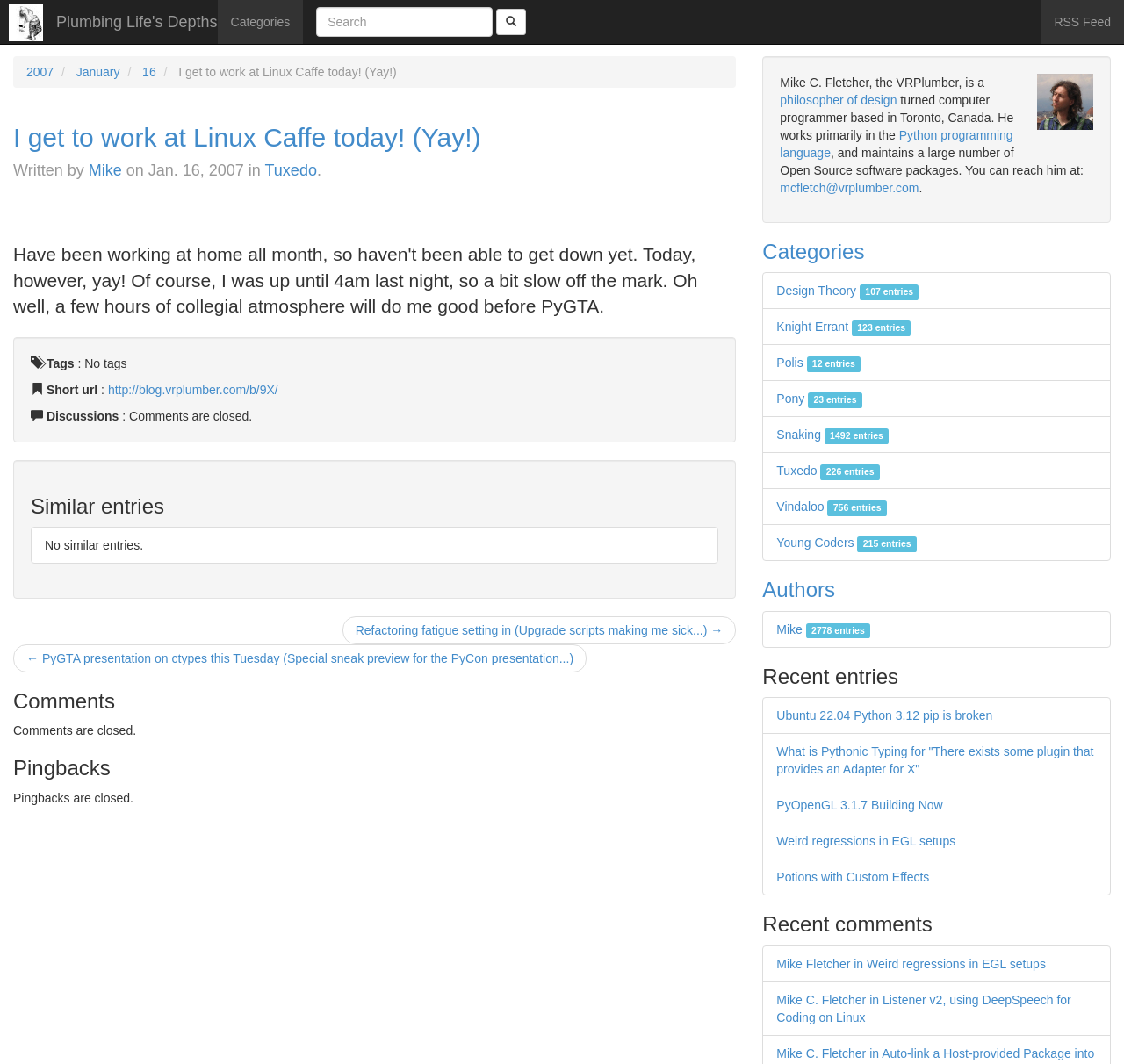Ascertain the bounding box coordinates for the UI element detailed here: "Weird regressions in EGL setups". The coordinates should be provided as [left, top, right, bottom] with each value being a float between 0 and 1.

[0.691, 0.784, 0.85, 0.797]